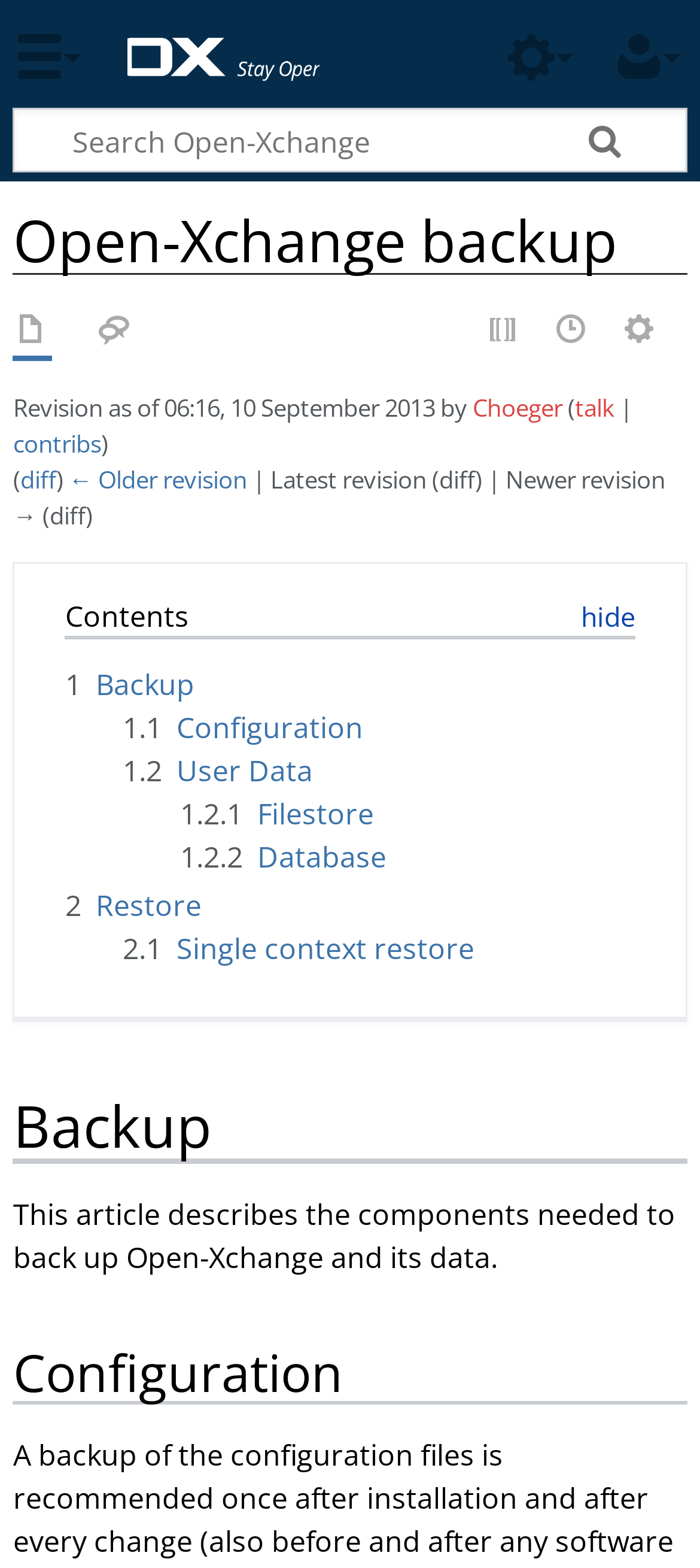Determine the bounding box coordinates for the area you should click to complete the following instruction: "Search Open-Xchange".

[0.021, 0.07, 0.979, 0.108]